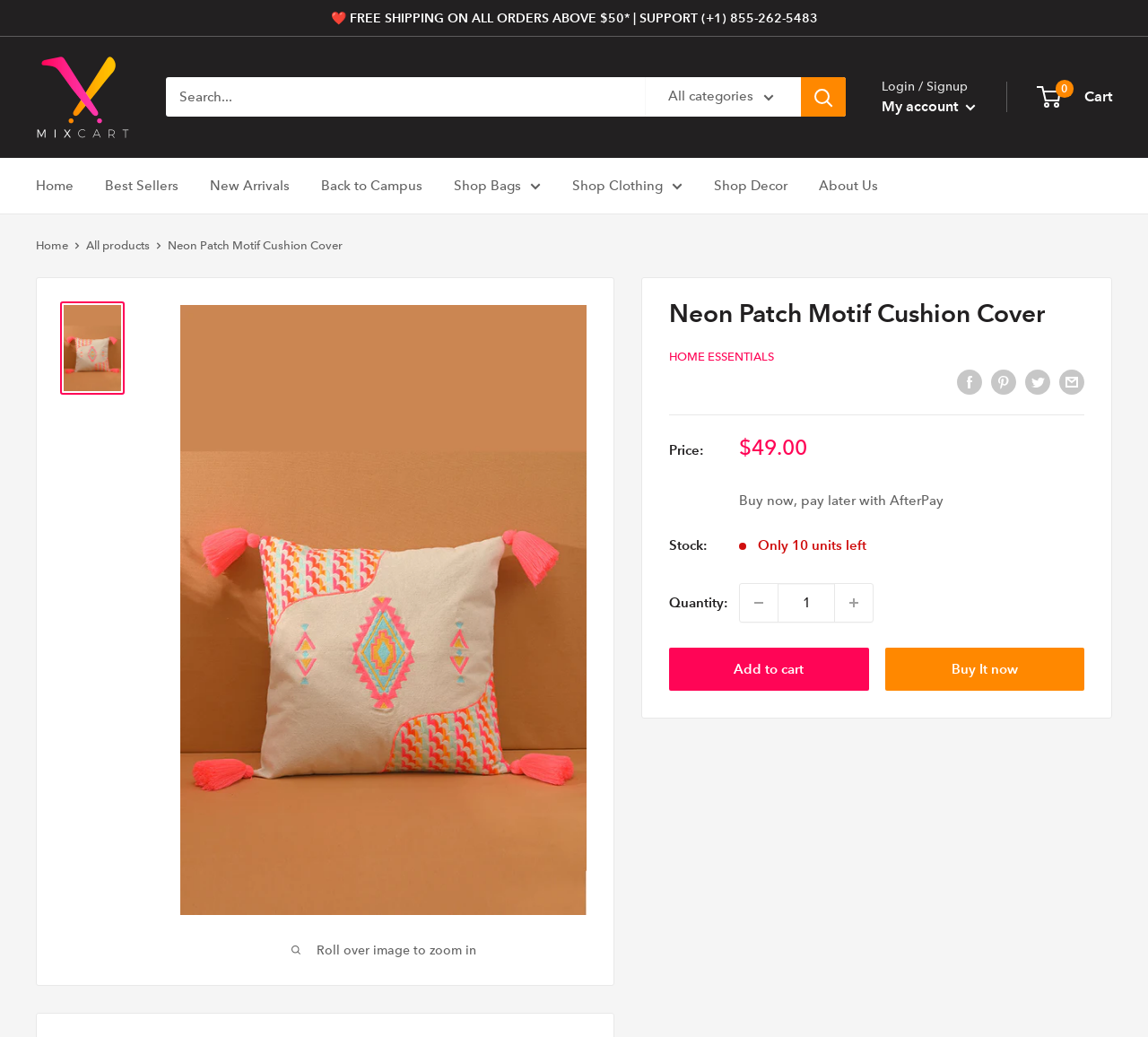Give a concise answer using one word or a phrase to the following question:
What is the name of the product?

Neon Patch Motif Cushion Cover